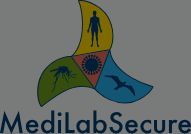What is the name displayed below the emblem?
Please use the image to provide an in-depth answer to the question.

The caption clearly states that below the emblem, the name 'MediLabSecure' is displayed, which reinforces the organization's dedication to securing public health through collaborative efforts and training initiatives.